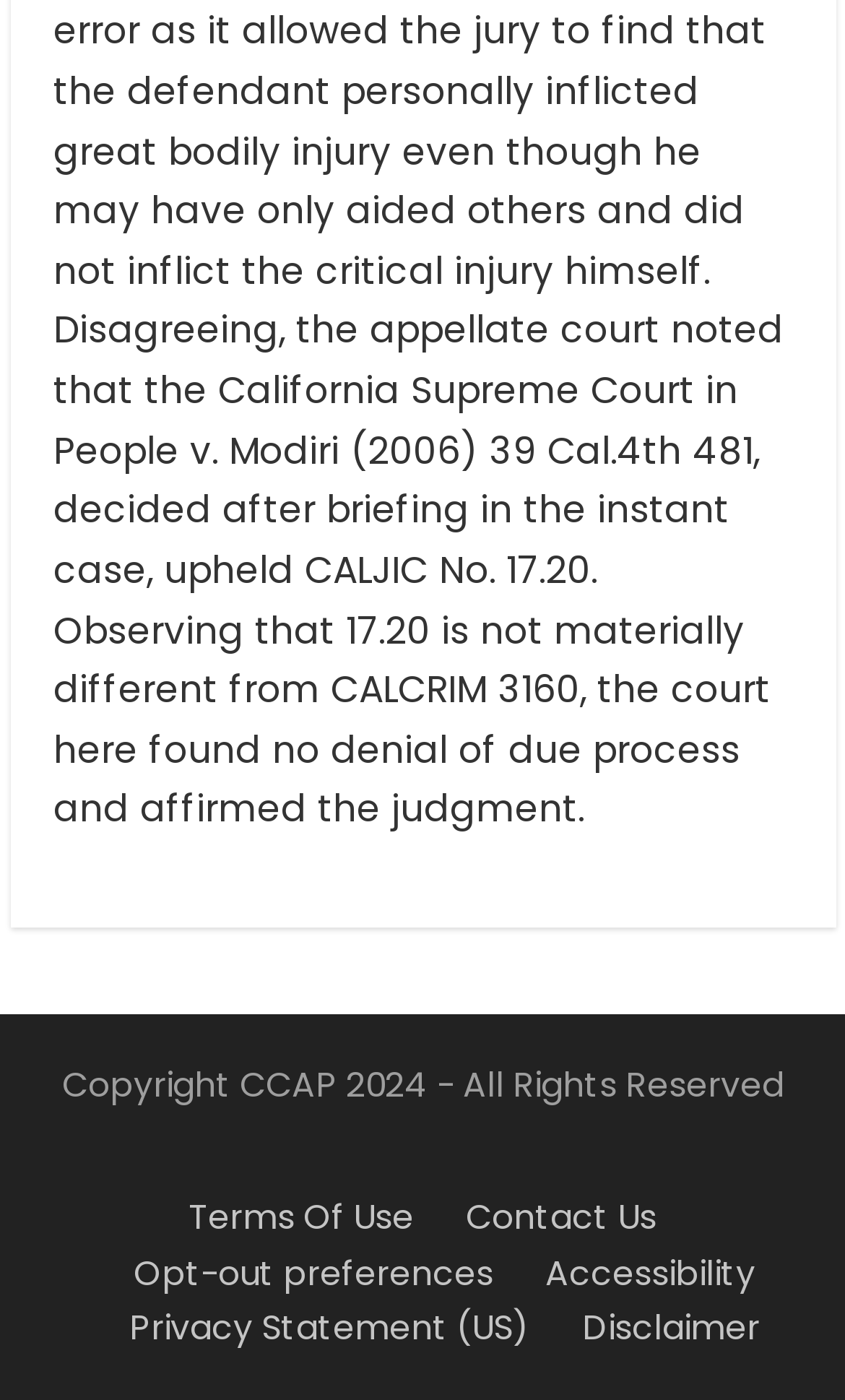What is the vertical position of the footer menu relative to the copyright text?
With the help of the image, please provide a detailed response to the question.

The footer menu is located above the copyright text, as indicated by the y1 and y2 coordinates of the bounding box. The y1 and y2 values of the footer menu are smaller than those of the copyright text, indicating that it is positioned above the copyright text.